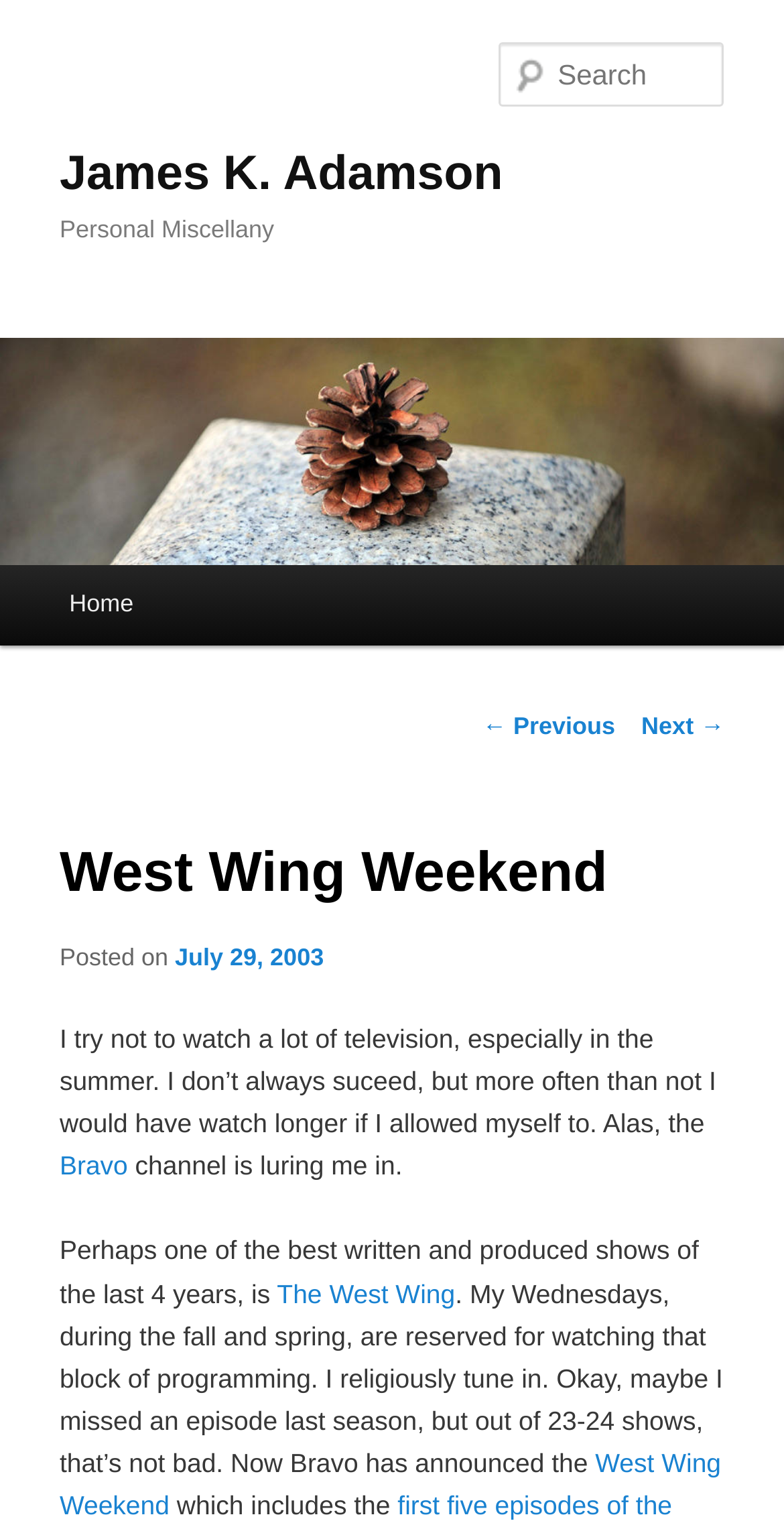Can you look at the image and give a comprehensive answer to the question:
What is the name of the TV show mentioned in the article?

The name of the TV show can be found in the link element 'The West Wing' which is located in the main content area of the webpage, and is mentioned as one of the best written and produced shows of the last 4 years.